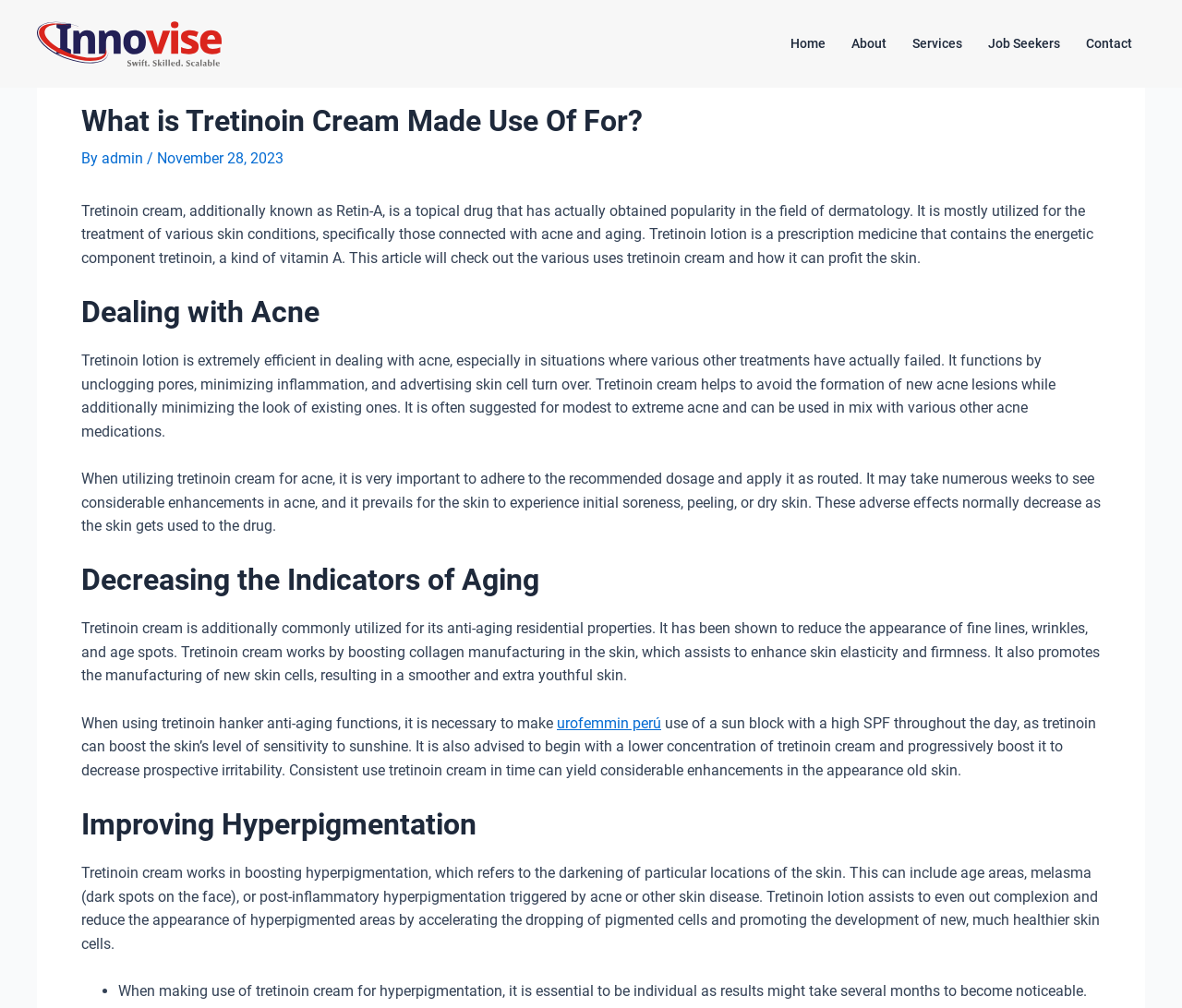Generate a thorough explanation of the webpage's elements.

The webpage is about the uses of Tretinoin cream, a topical drug used to treat various skin conditions, particularly those related to acne and aging. At the top left of the page, there is a small link. On the top right, there is a navigation menu with five links: Home, About, Services, Job Seekers, and Contact.

Below the navigation menu, there is a header section with a heading that matches the meta description, "What is Tretinoin Cream Made Use Of For?" followed by the author's name, "admin", and the date "November 28, 2023".

The main content of the page is divided into four sections, each with a heading. The first section, "Dealing with Acne", explains how Tretinoin cream is effective in treating acne by unclogging pores, reducing inflammation, and promoting skin cell turnover. The second section, "Decreasing the Indicators of Aging", discusses how Tretinoin cream reduces the appearance of fine lines, wrinkles, and age spots by boosting collagen production and promoting new skin cell growth.

The third section, "Improving Hyperpigmentation", explains how Tretinoin cream helps to even out skin tone and reduce the appearance of hyperpigmented areas by accelerating the shedding of pigmented cells and promoting new, healthier skin cell growth. This section also includes a list with a single item, noting the importance of being patient when using Tretinoin cream for hyperpigmentation, as results may take several months to become noticeable.

Throughout the page, there are no images, but there are several links, including one to "urofemmin perú" in the third section. The overall content of the page is informative, providing detailed information about the uses and benefits of Tretinoin cream.